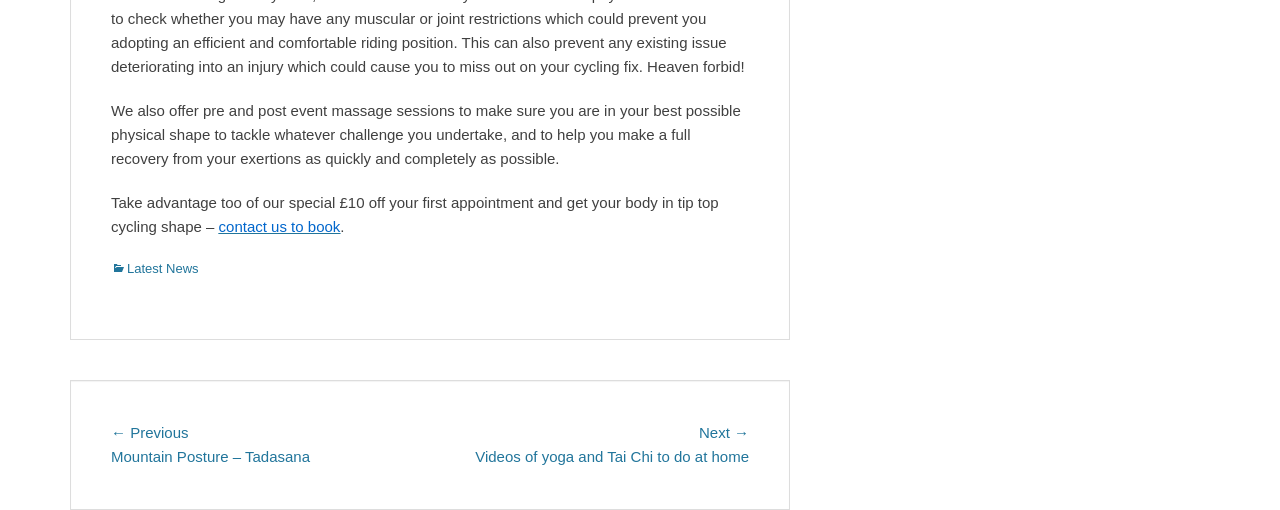Using the provided element description: "contact us to book", determine the bounding box coordinates of the corresponding UI element in the screenshot.

[0.171, 0.426, 0.266, 0.46]